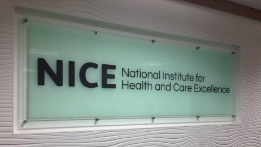Elaborate on the contents of the image in a comprehensive manner.

The image features the logo of NICE, which stands for the National Institute for Health and Care Excellence. The logo is prominently displayed on a light-colored panel, emphasizing its significance in the healthcare sector. NICE plays a crucial role in providing guidance and advice to improve health and social care in the UK. This image is accompanied by a relevant article discussing Pfizer's recent agreement with NICE regarding Vyndaqel, a treatment for transthyretin amyloid cardiomyopathy (ATTR-CM). The context suggests a focus on advancements in healthcare and the collaboration between pharmaceutical companies and regulatory bodies.